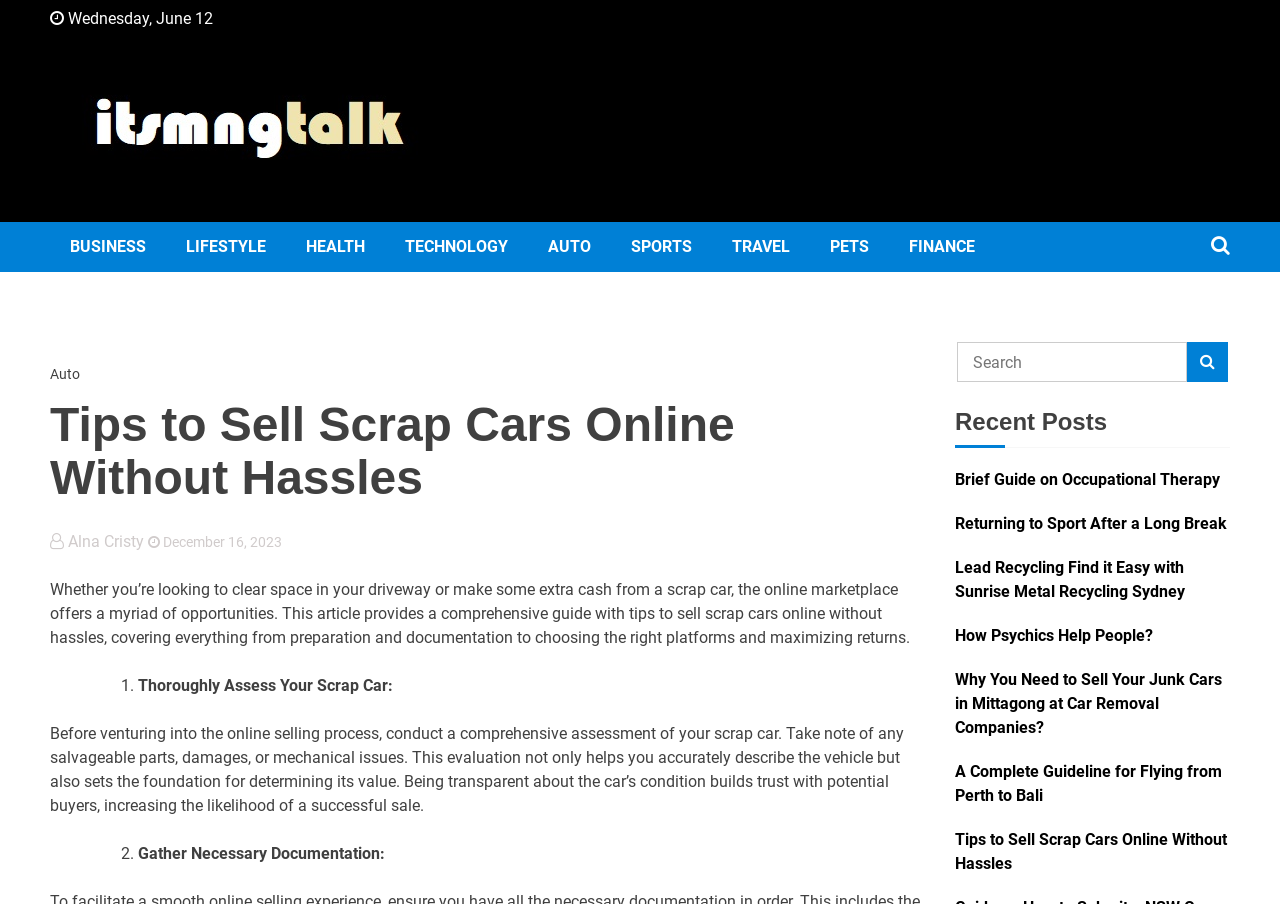What is the date mentioned at the top of the webpage?
Refer to the image and give a detailed answer to the query.

I found the date 'Wednesday, June 12' at the top of the webpage, which is likely the date the article was published or updated.